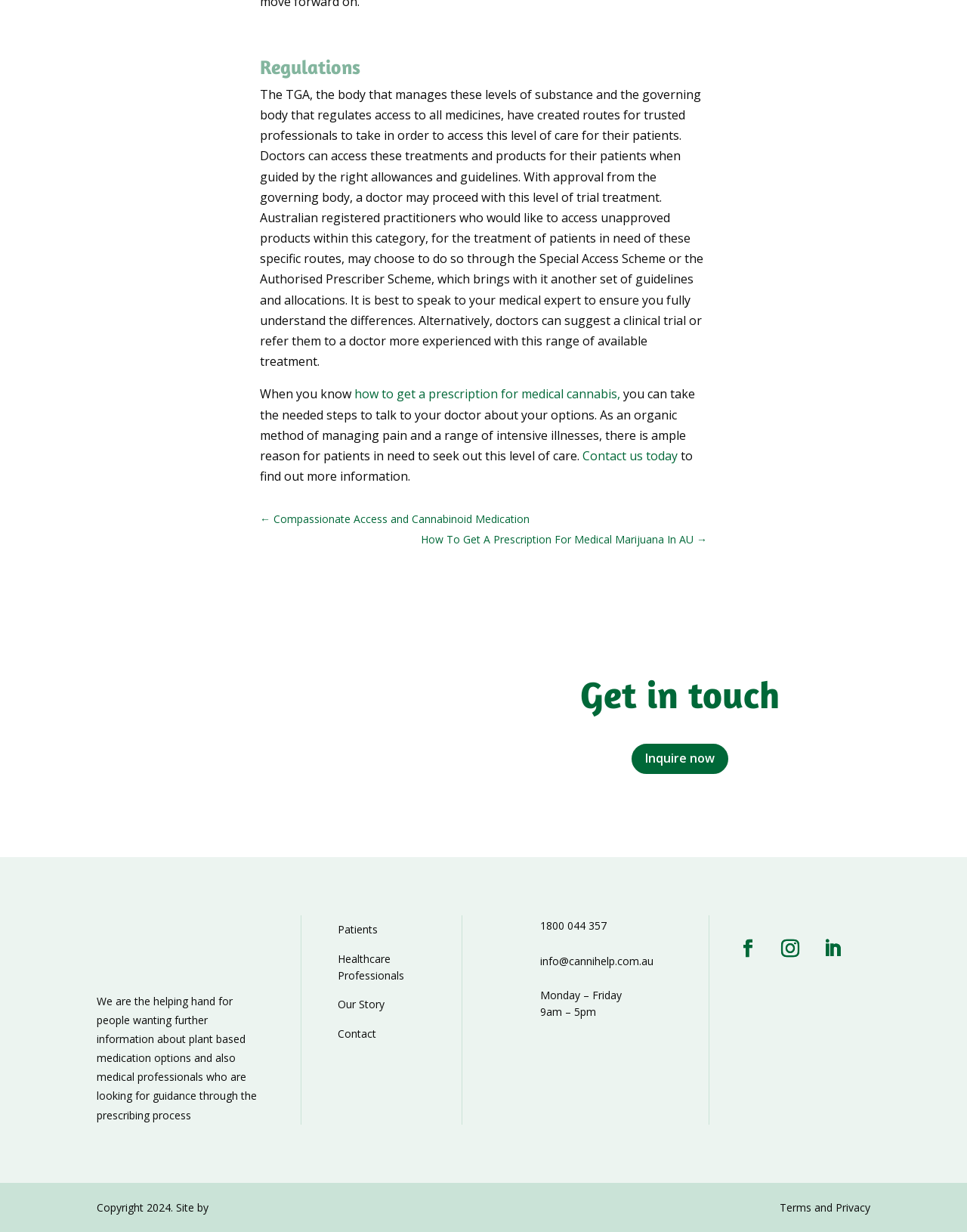Please identify the bounding box coordinates of the element's region that should be clicked to execute the following instruction: "Contact us today". The bounding box coordinates must be four float numbers between 0 and 1, i.e., [left, top, right, bottom].

[0.602, 0.363, 0.704, 0.377]